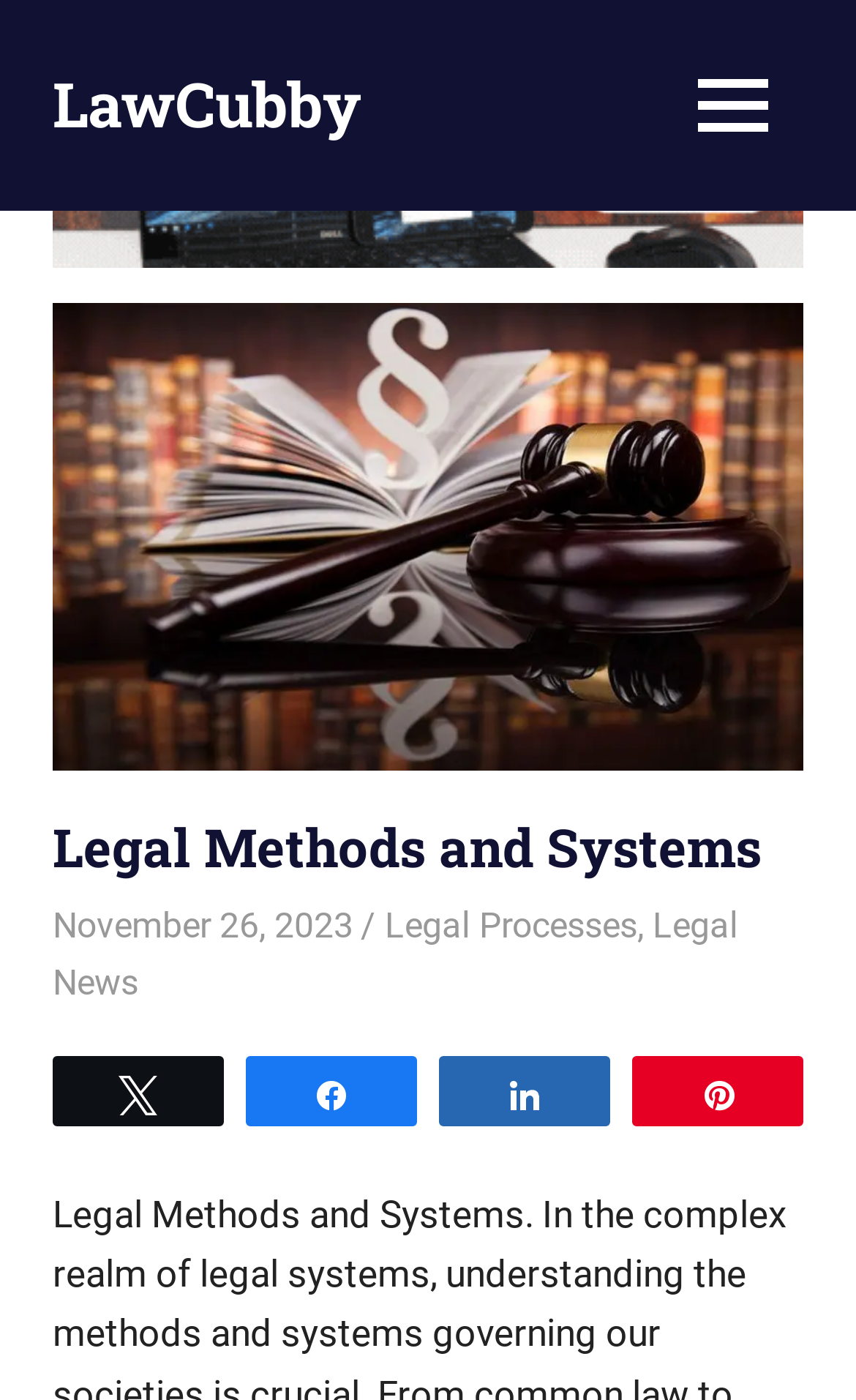Find the bounding box coordinates of the area to click in order to follow the instruction: "Click on LawCubby".

[0.062, 0.045, 0.423, 0.103]